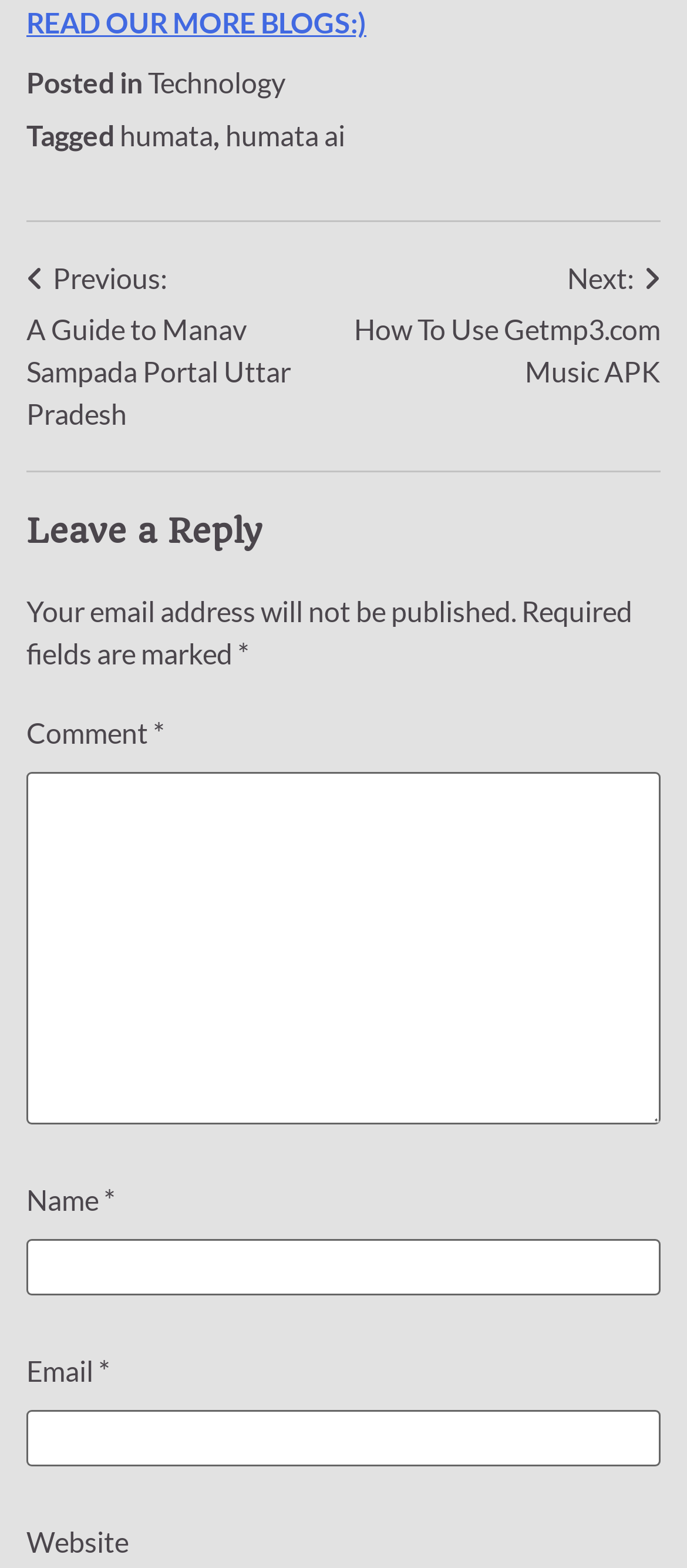Please analyze the image and give a detailed answer to the question:
What is the purpose of the 'Website' field in the comment section?

The 'Website' field in the comment section is likely used to enter the commenter's website URL, although it is not marked as a required field.